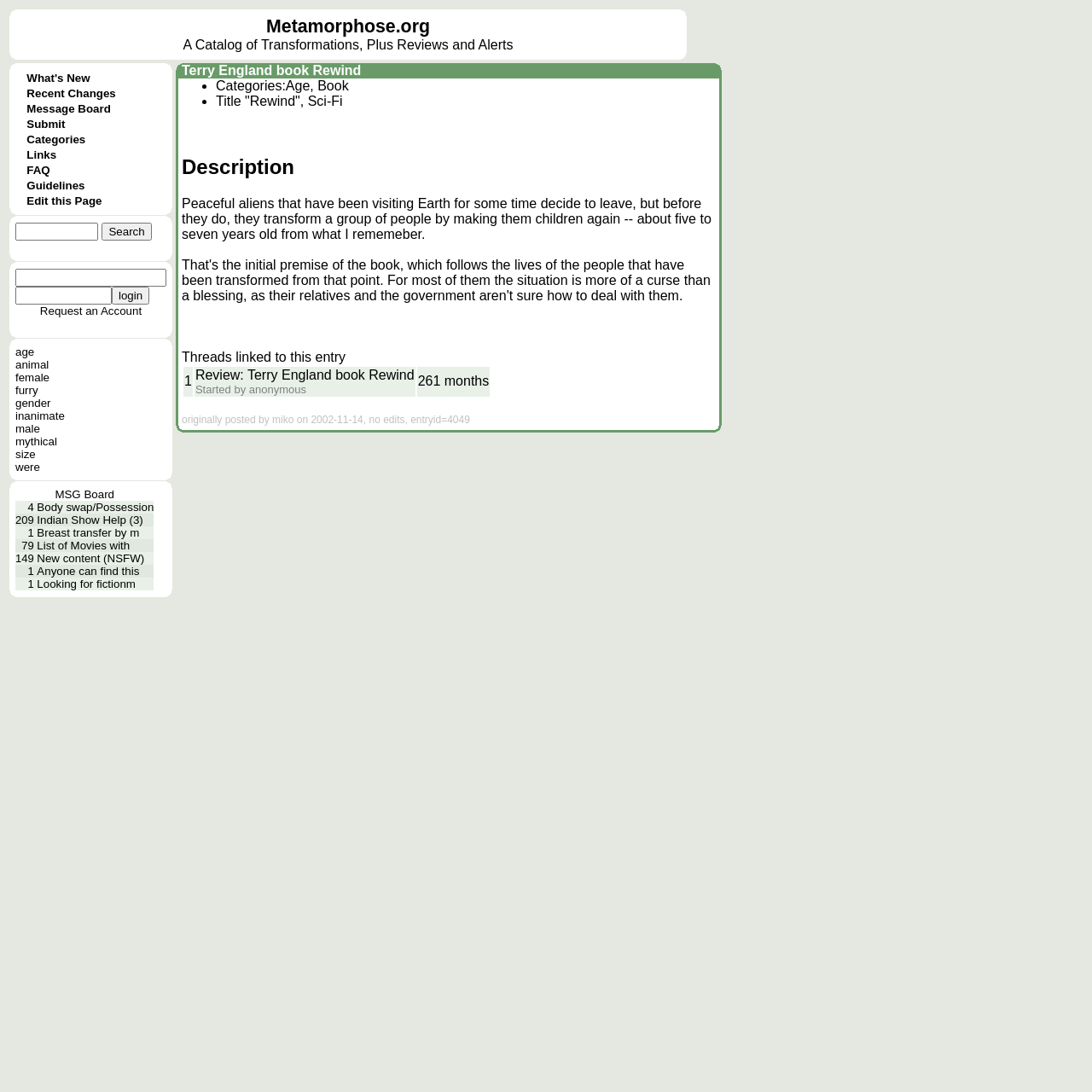Please answer the following question using a single word or phrase: 
What is the first link in the list?

What's New